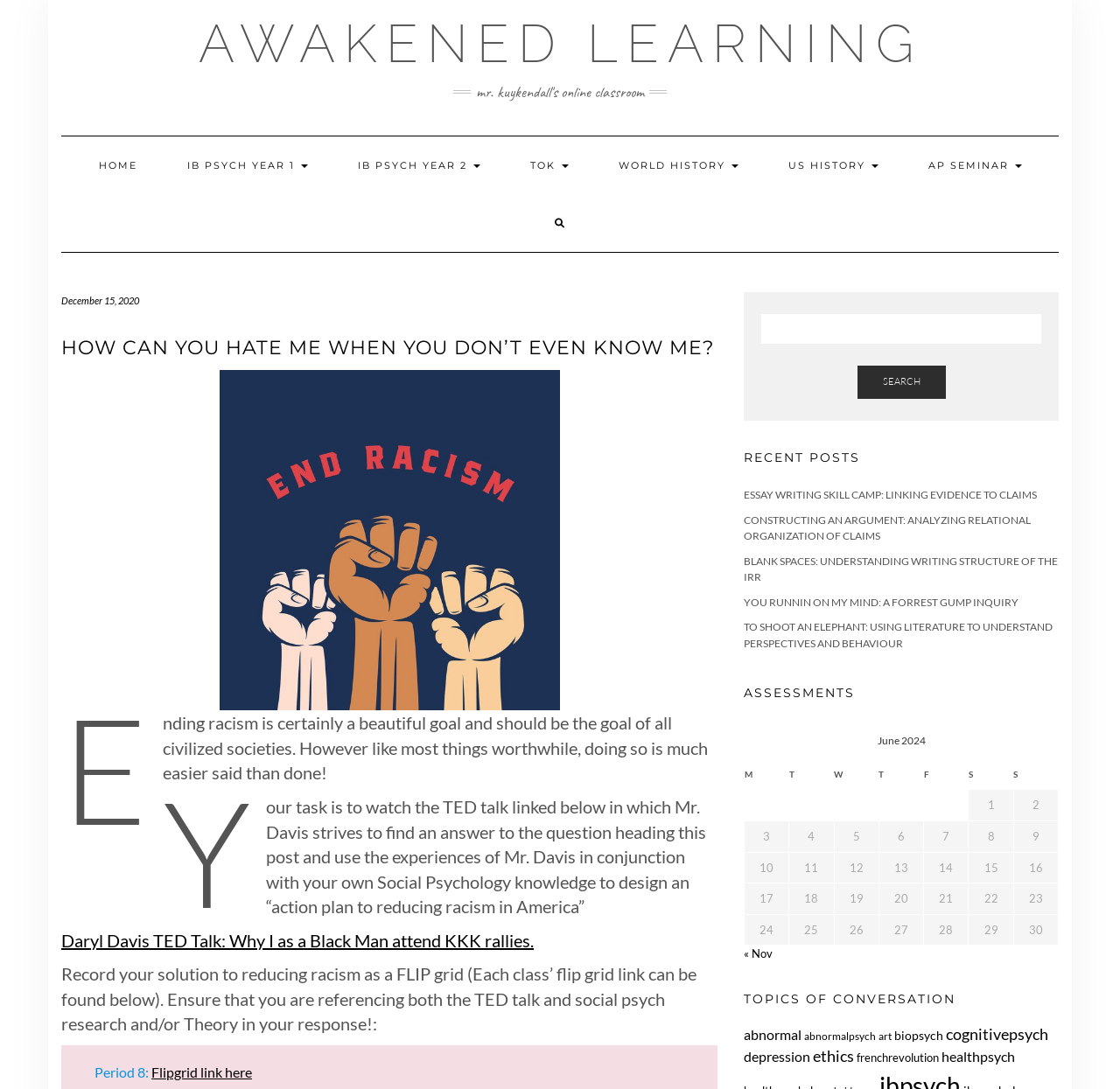What is the goal of civilized societies?
Using the image as a reference, give a one-word or short phrase answer.

Ending racism